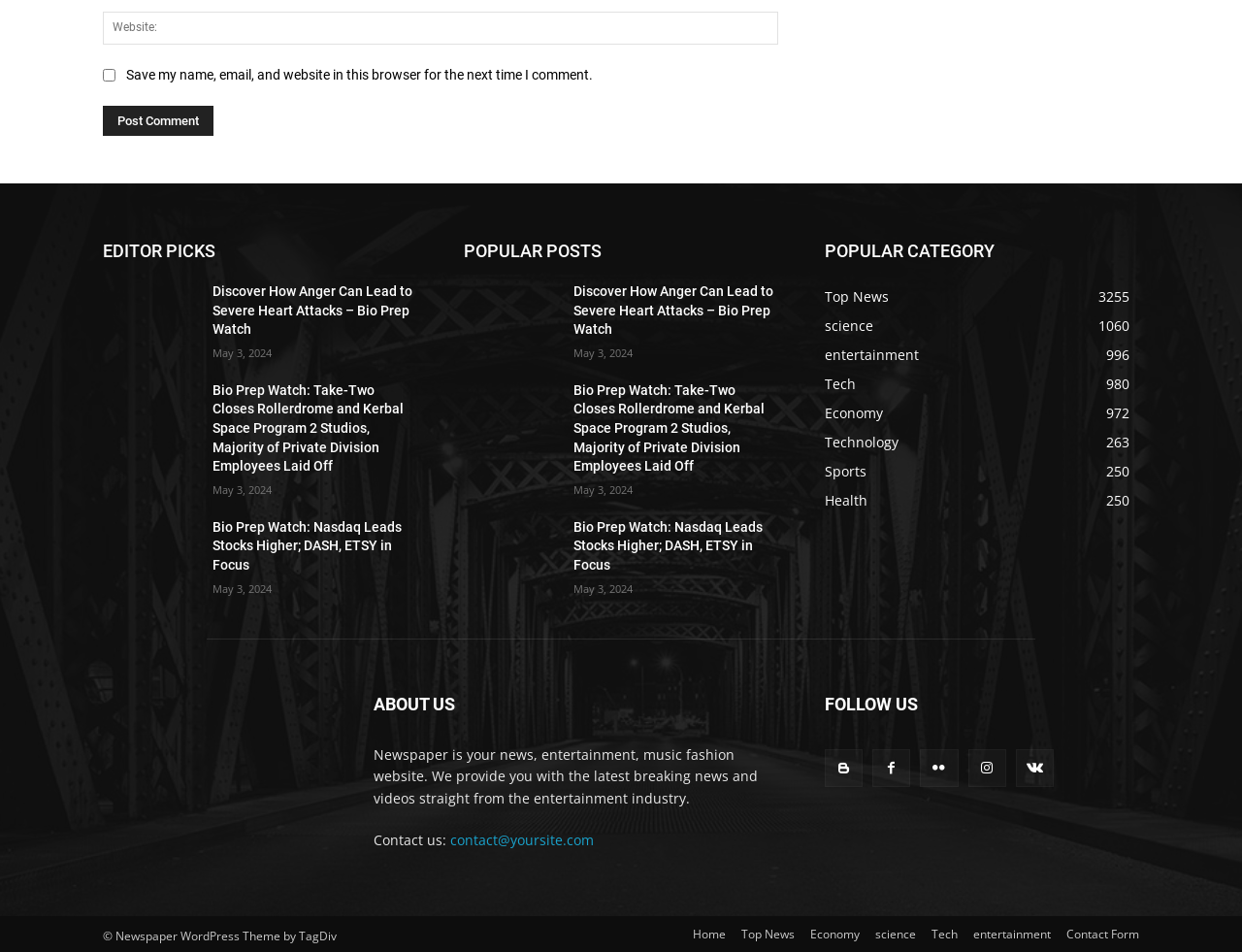Can you identify the bounding box coordinates of the clickable region needed to carry out this instruction: 'Enter website URL'? The coordinates should be four float numbers within the range of 0 to 1, stated as [left, top, right, bottom].

[0.083, 0.011, 0.627, 0.045]